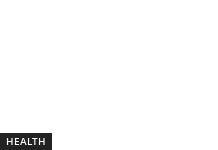Provide a comprehensive description of the image.

The image features a navigational element labeled "HEALTH," serving as a link for users to access health-related content on the webpage. Positioned prominently, it reflects a focus on wellness topics, likely inviting readers to explore articles, studies, or discussions pertinent to health issues. The clean and simple design ensures clarity, encouraging user engagement with health-oriented information.